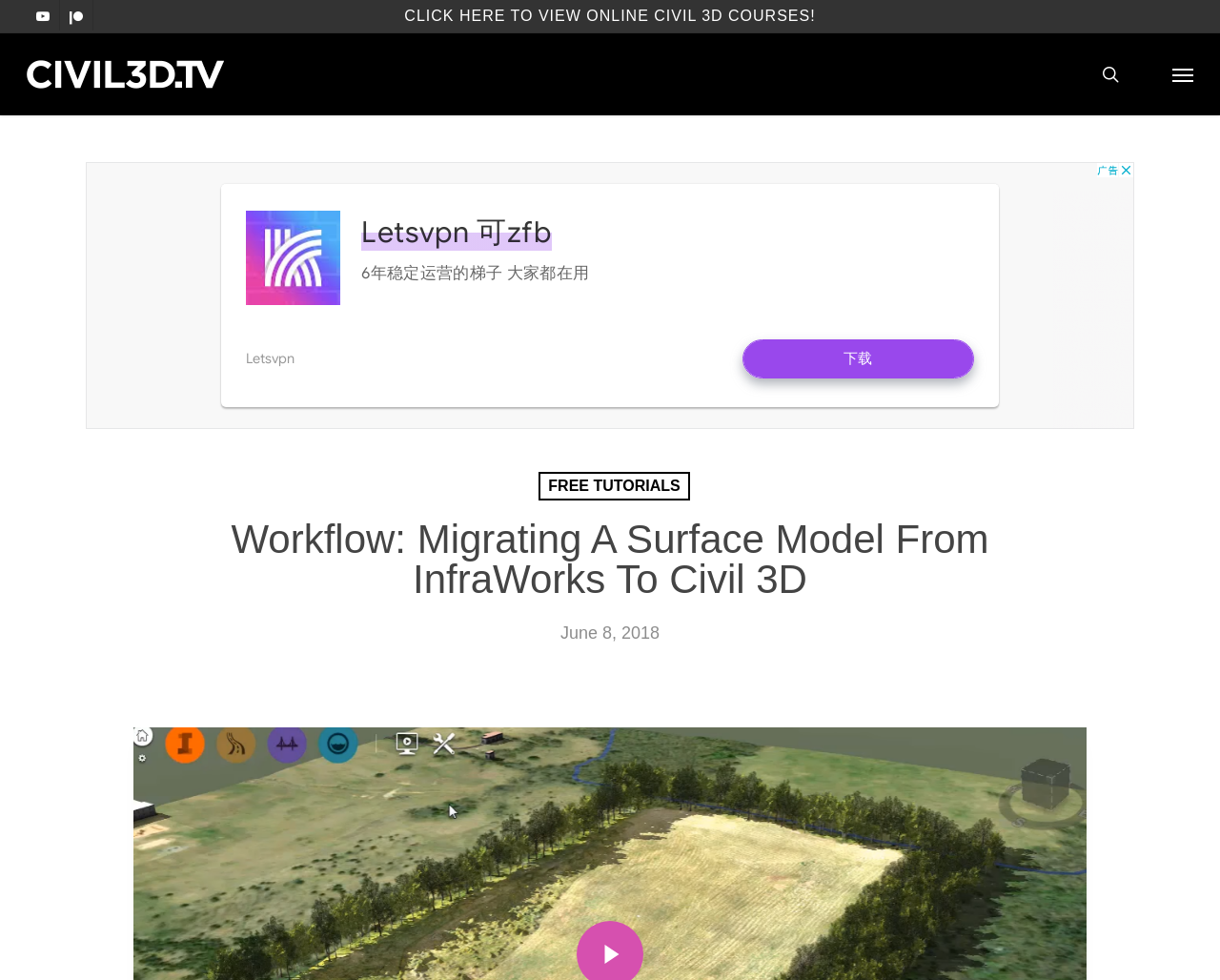Ascertain the bounding box coordinates for the UI element detailed here: "search". The coordinates should be provided as [left, top, right, bottom] with each value being a float between 0 and 1.

[0.887, 0.034, 0.946, 0.118]